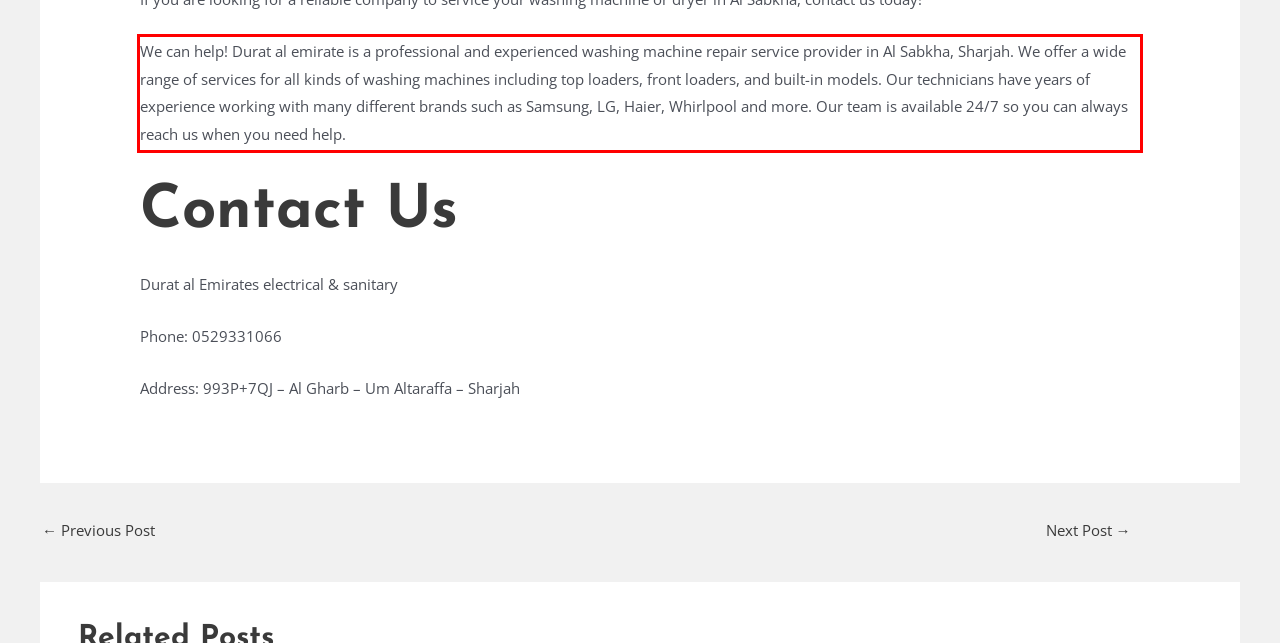From the screenshot of the webpage, locate the red bounding box and extract the text contained within that area.

We can help! Durat al emirate is a professional and experienced washing machine repair service provider in Al Sabkha, Sharjah. We offer a wide range of services for all kinds of washing machines including top loaders, front loaders, and built-in models. Our technicians have years of experience working with many different brands such as Samsung, LG, Haier, Whirlpool and more. Our team is available 24/7 so you can always reach us when you need help.